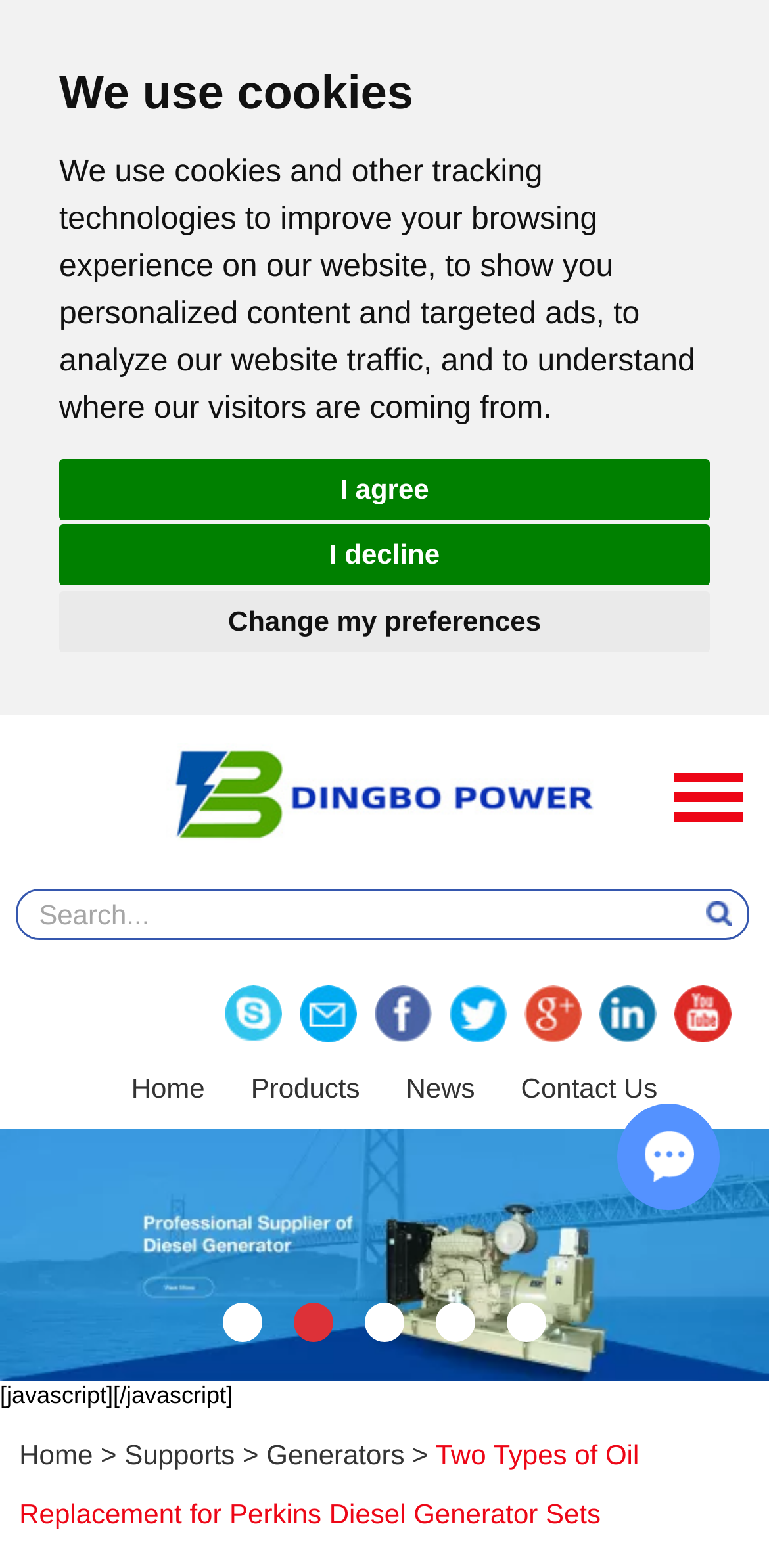Determine the bounding box for the UI element described here: "Change my preferences".

[0.077, 0.376, 0.923, 0.415]